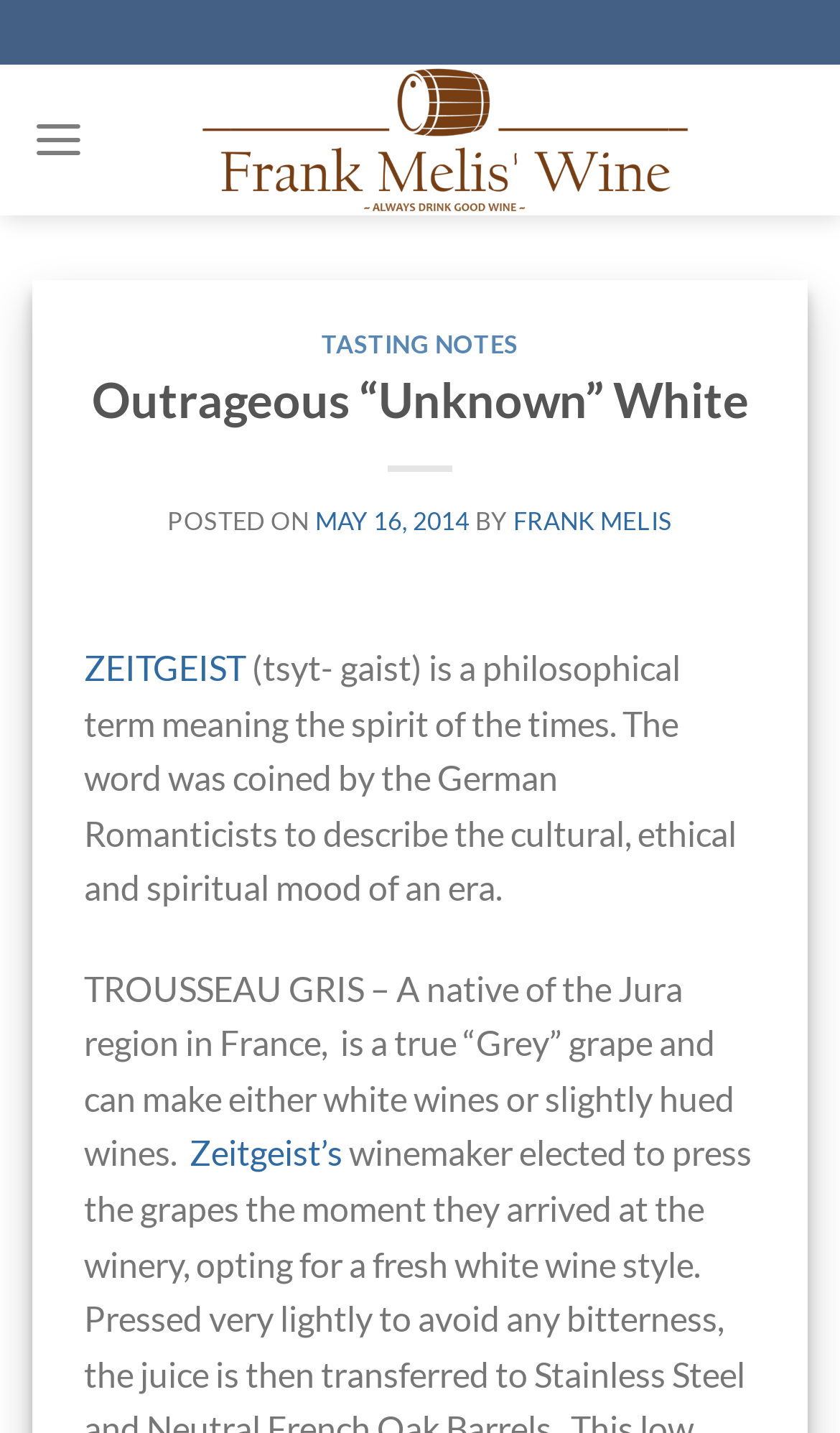What type of grape is Trousseau Gris?
Please provide a detailed answer to the question.

The webpage contains a static text 'TROUSSEAU GRIS – A native of the Jura region in France, is a true “Grey” grape and can make either white wines or slightly hued wines.' which describes Trousseau Gris as a grey grape.